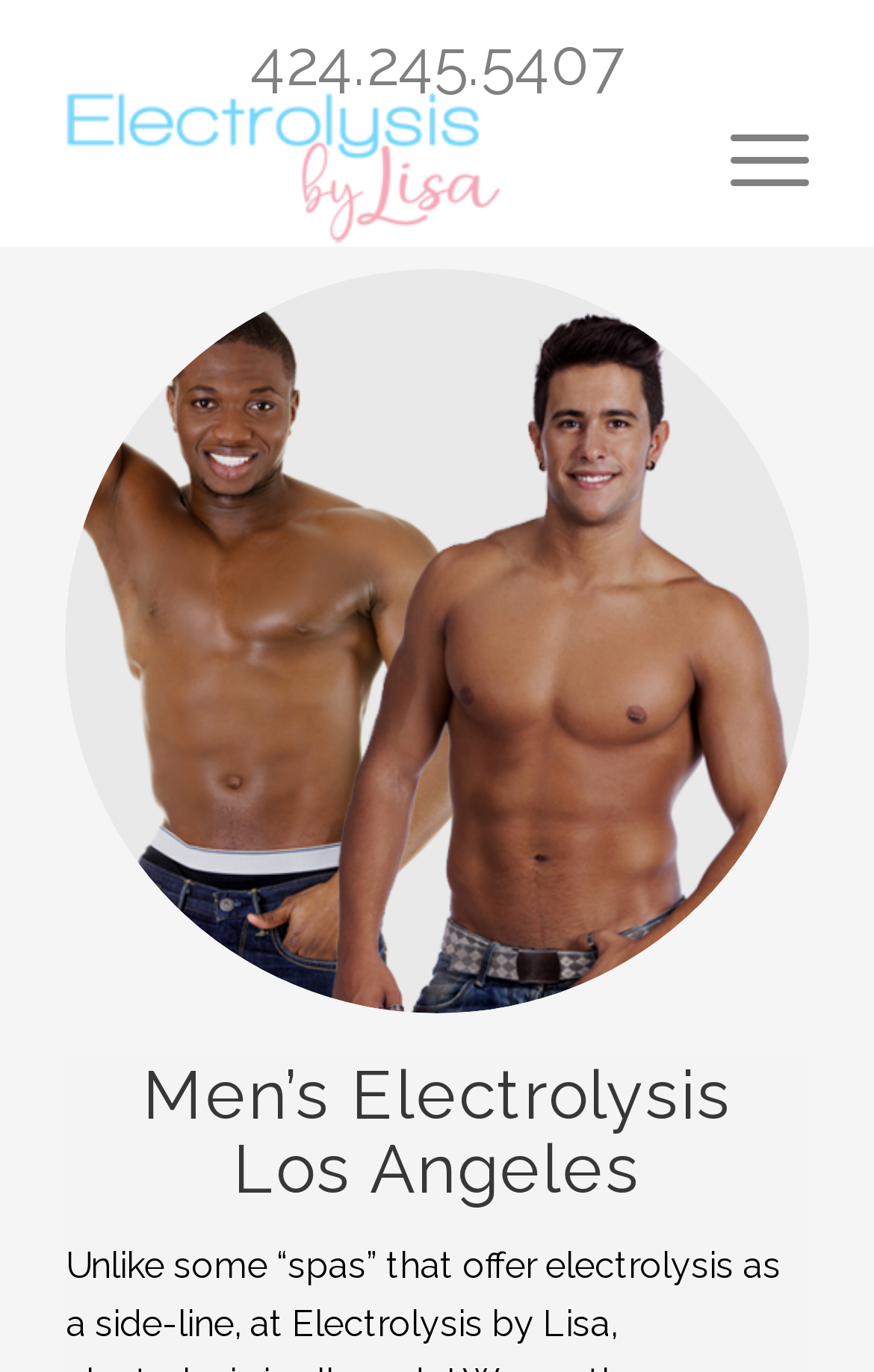What is the name of the business?
From the details in the image, provide a complete and detailed answer to the question.

I found the business name by looking at the image element 'Electrolysis by Lisa' which is located at the top of the webpage, suggesting that it is the logo of the business.